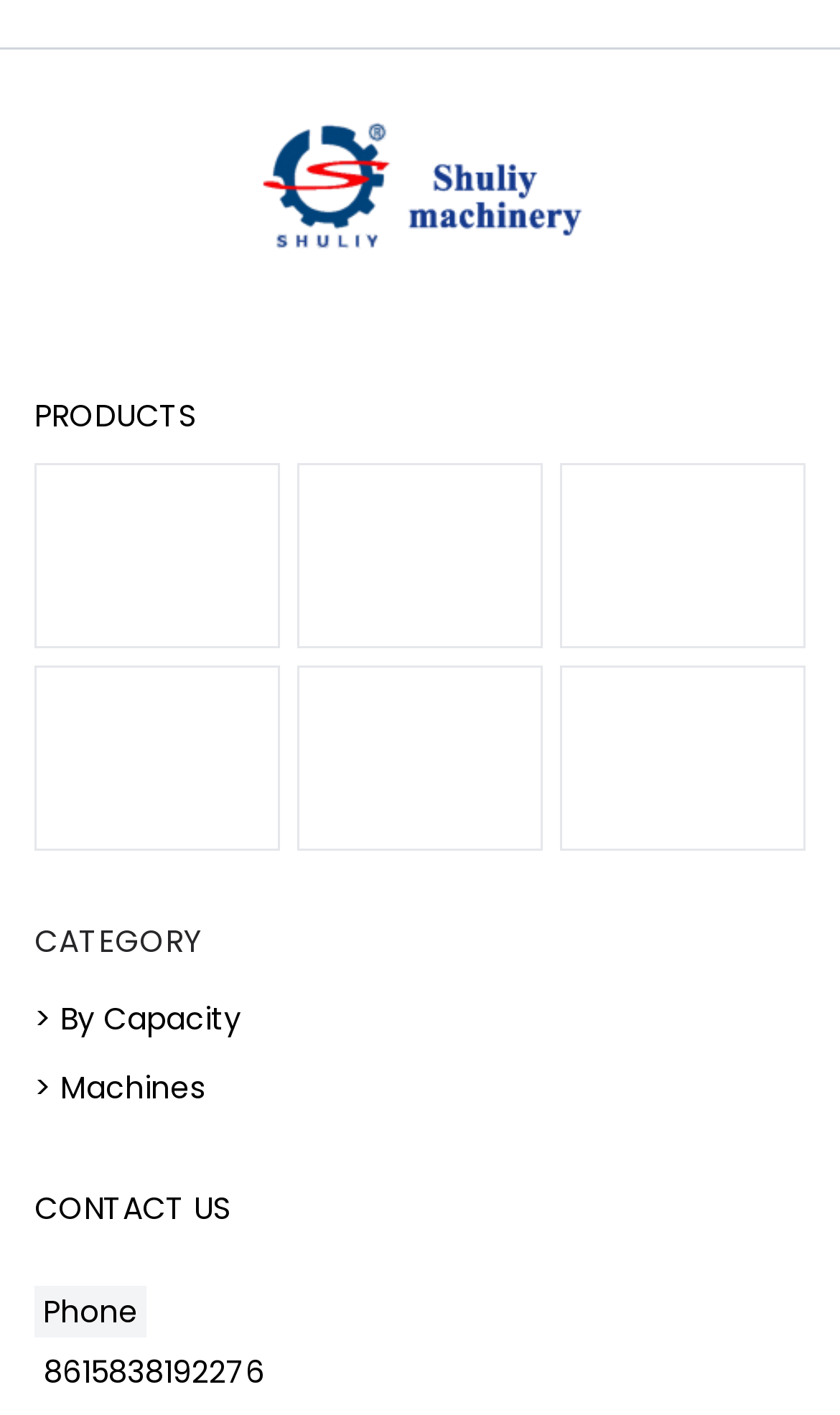Determine the bounding box coordinates in the format (top-left x, top-left y, bottom-right x, bottom-right y). Ensure all values are floating point numbers between 0 and 1. Identify the bounding box of the UI element described by: > Machines

[0.041, 0.753, 0.244, 0.784]